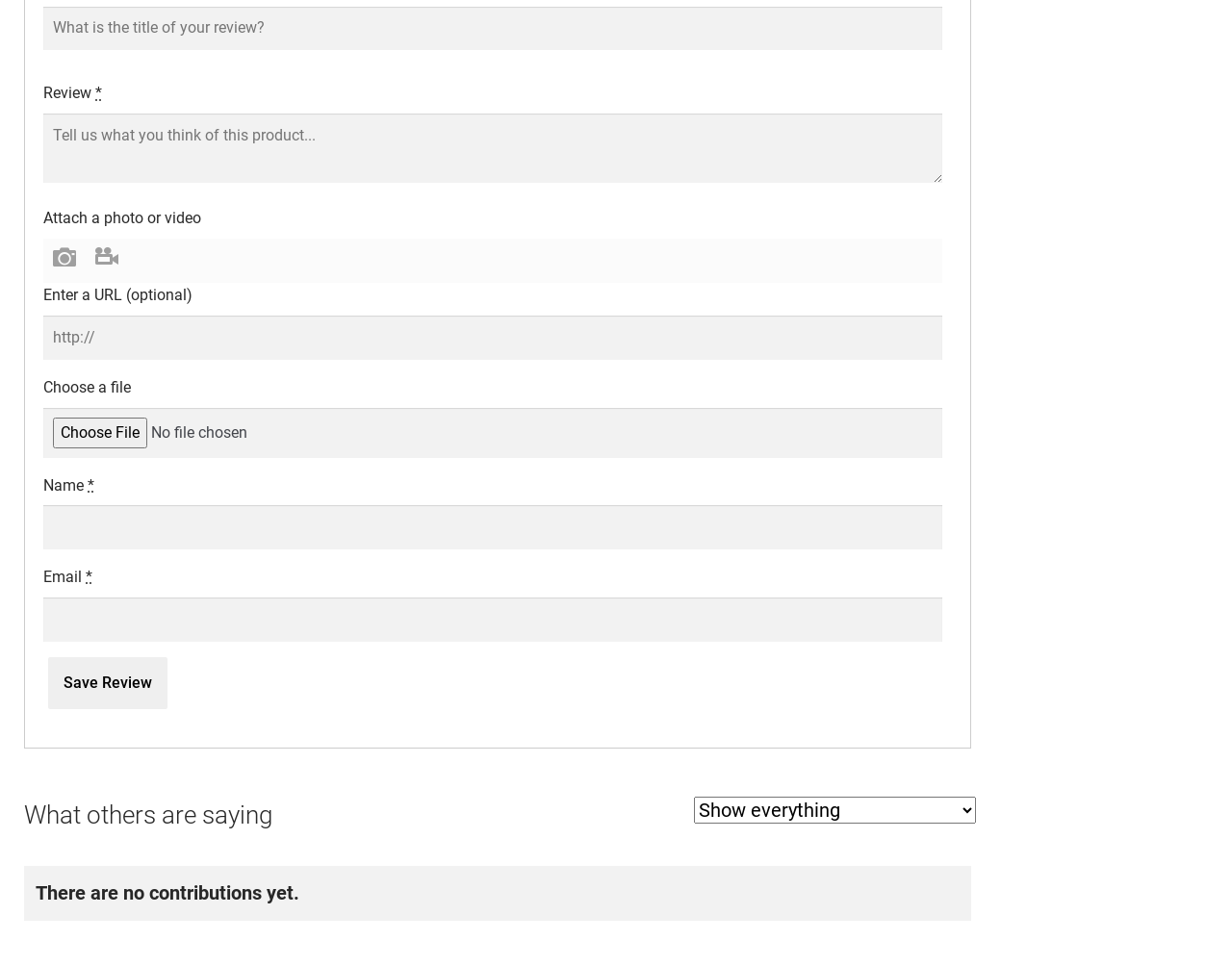Please determine the bounding box coordinates of the clickable area required to carry out the following instruction: "Write a review". The coordinates must be four float numbers between 0 and 1, represented as [left, top, right, bottom].

[0.035, 0.118, 0.765, 0.189]